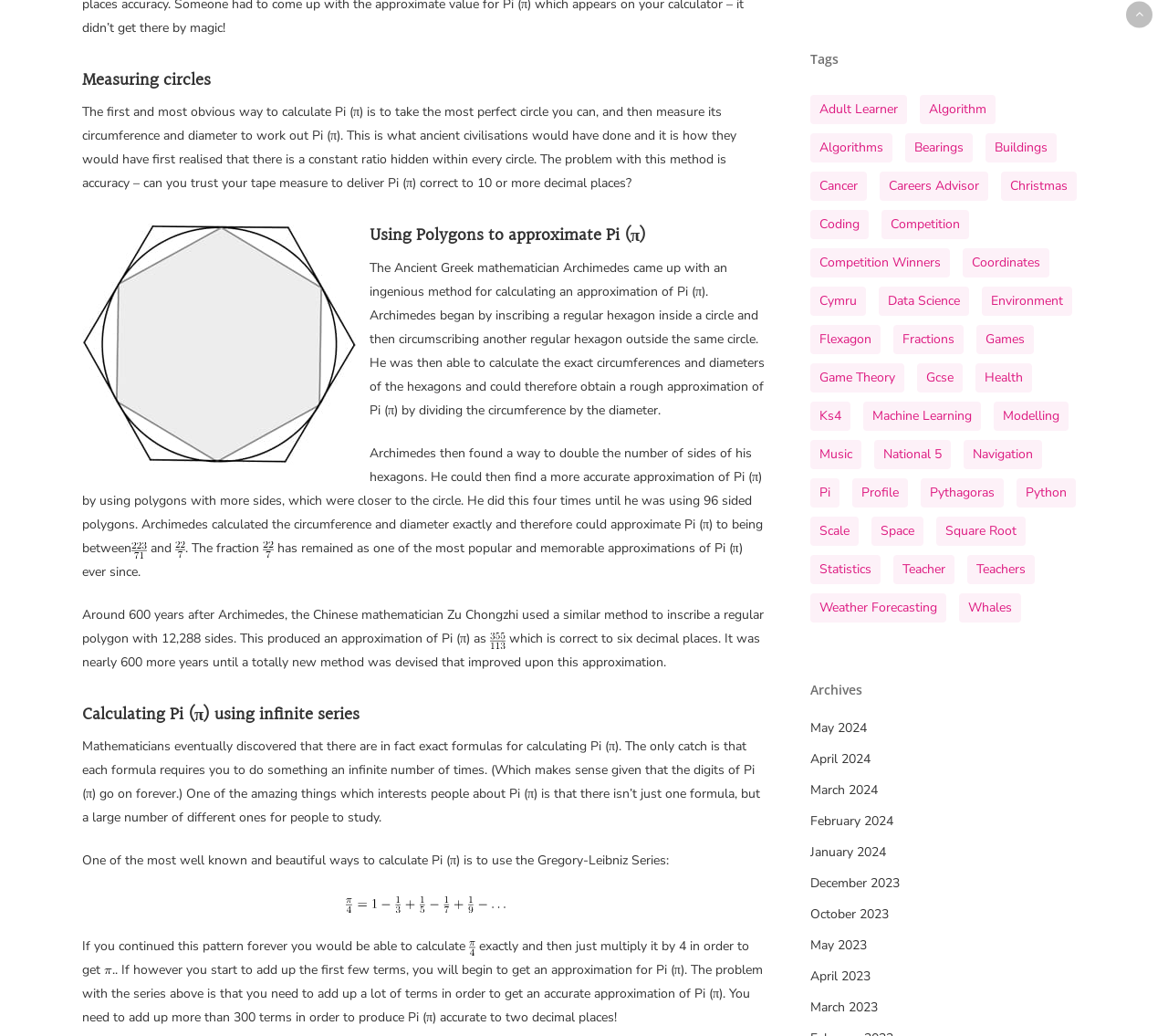Specify the bounding box coordinates of the element's area that should be clicked to execute the given instruction: "Explore the 'pi' topic". The coordinates should be four float numbers between 0 and 1, i.e., [left, top, right, bottom].

[0.693, 0.462, 0.718, 0.49]